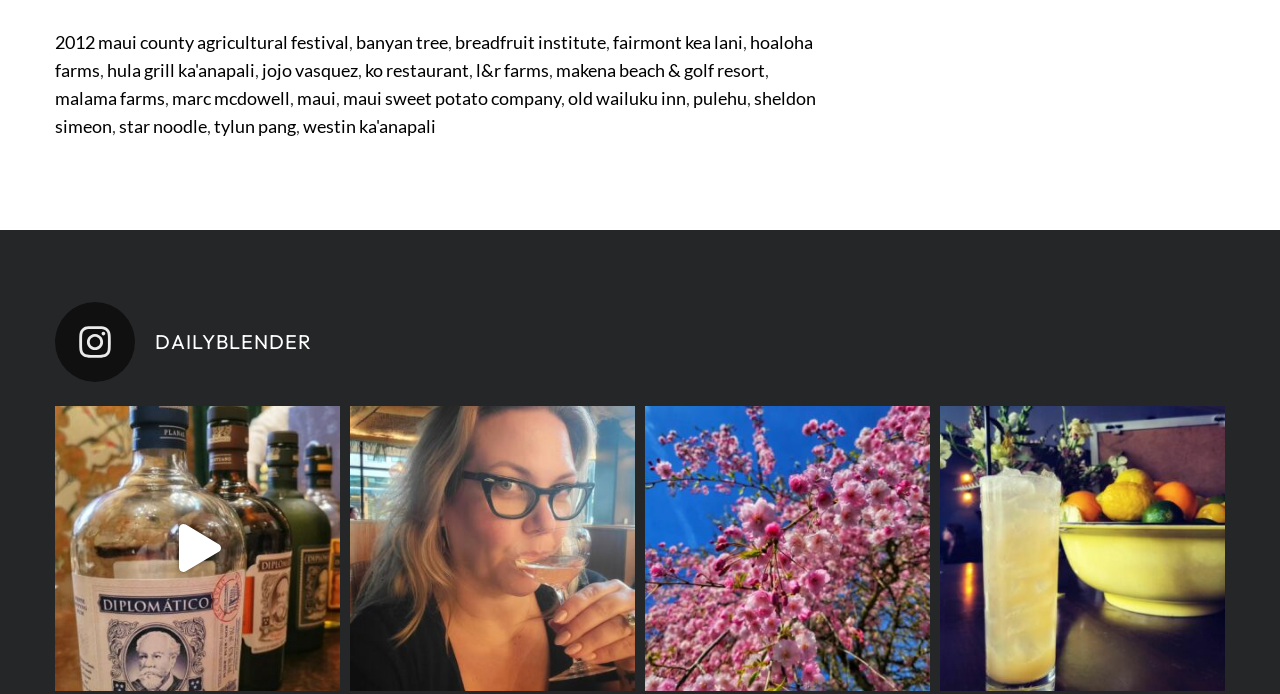Determine the bounding box coordinates of the region I should click to achieve the following instruction: "Read the post about rum tasting". Ensure the bounding box coordinates are four float numbers between 0 and 1, i.e., [left, top, right, bottom].

[0.043, 0.585, 0.266, 0.995]